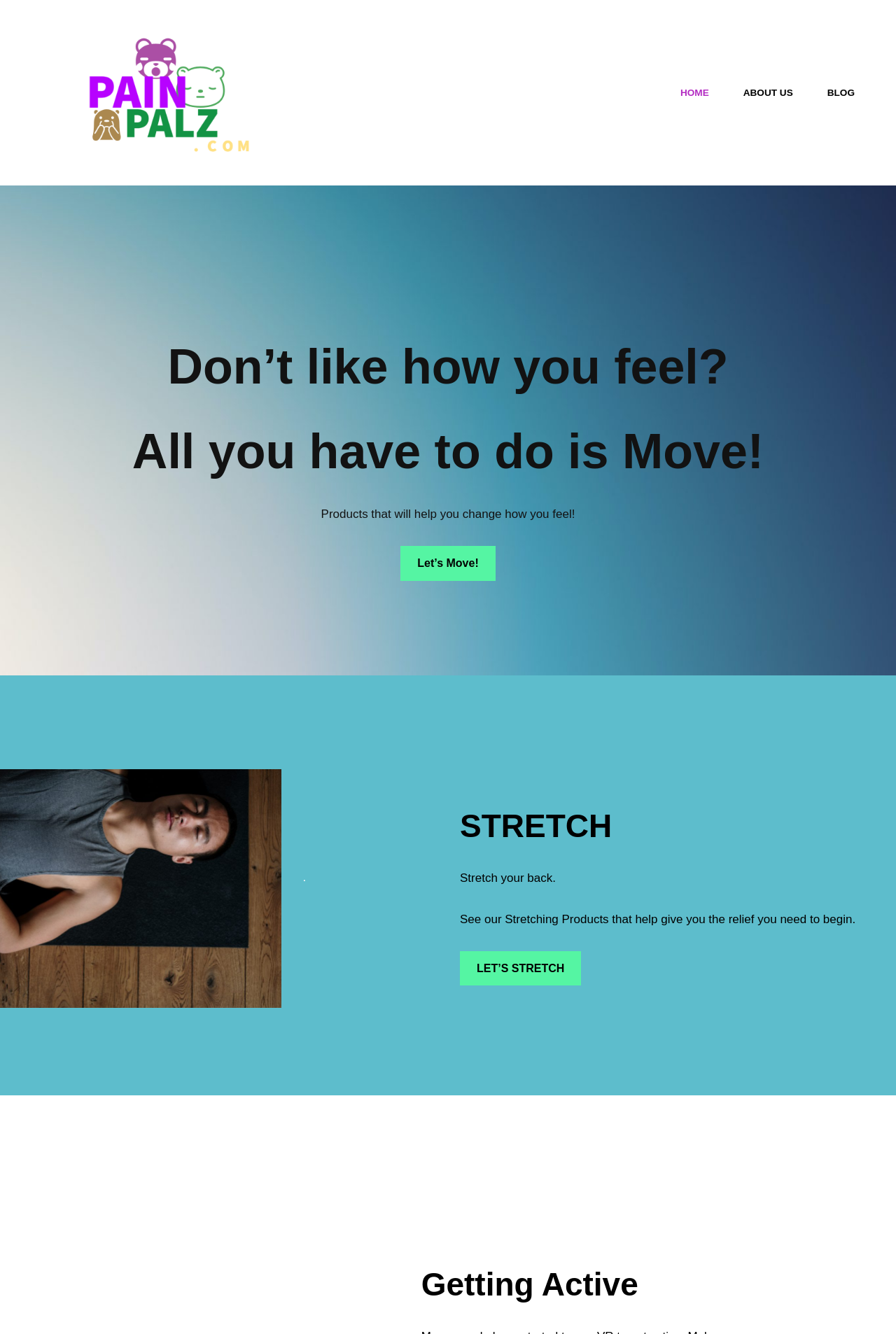Answer the question in one word or a short phrase:
How many headings are there on the webpage?

4